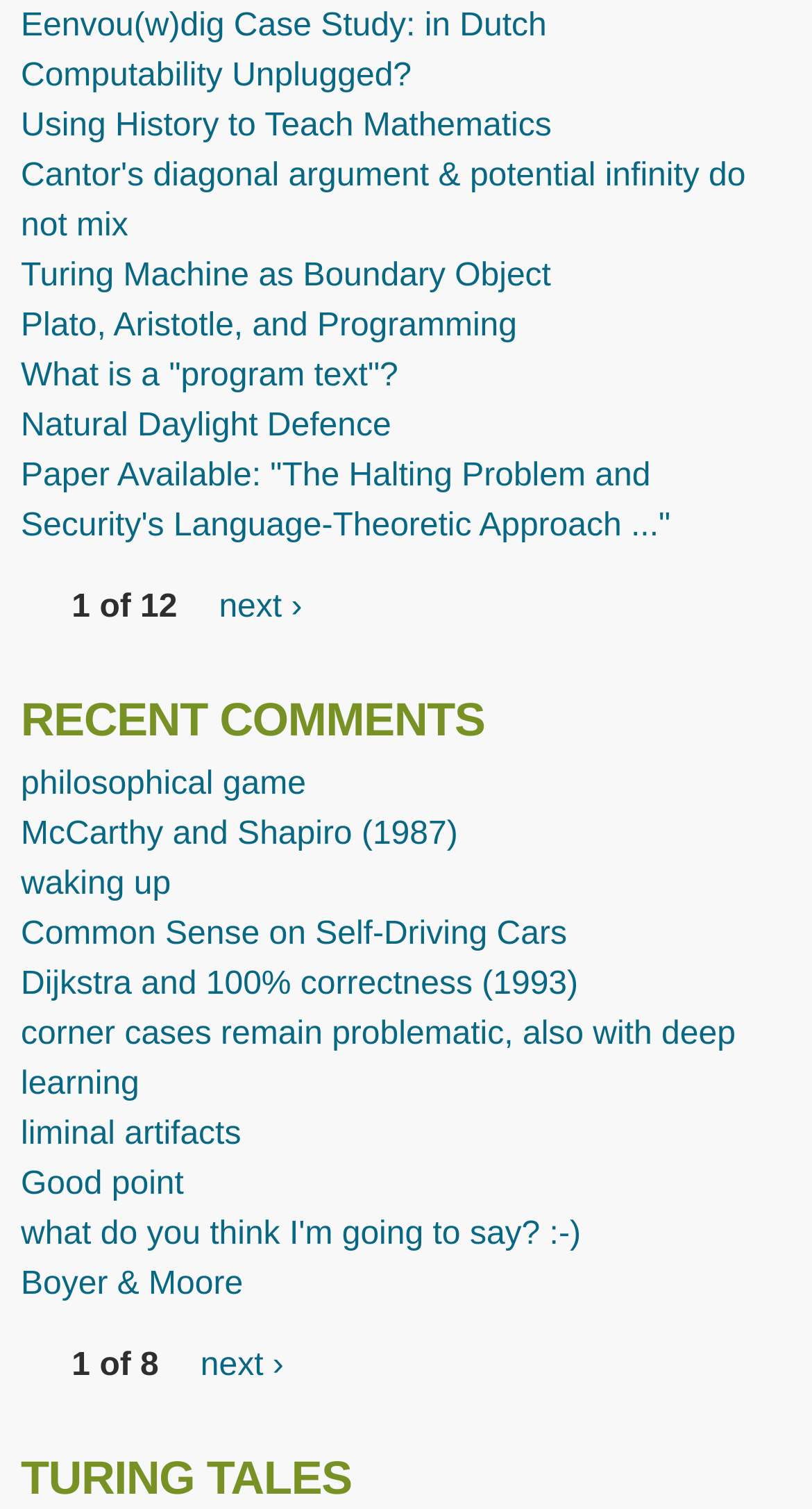What is the text next to the 'next ›' link on the top?
Look at the image and provide a detailed response to the question.

I found the 'next ›' link at [0.27, 0.391, 0.372, 0.415] and noticed that there is a StaticText element '1 of 12' at [0.088, 0.391, 0.218, 0.415] next to it.